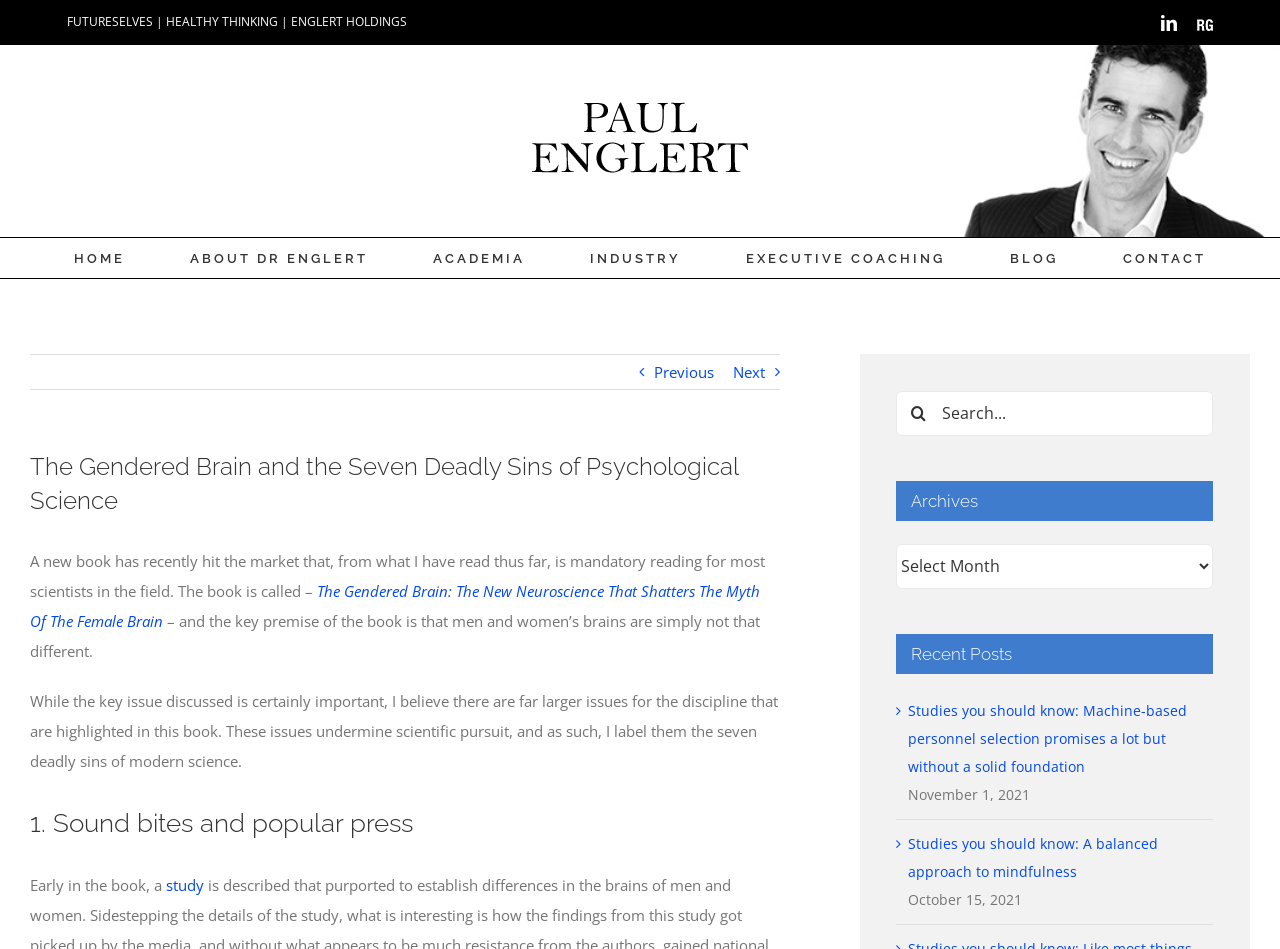Generate a comprehensive description of the contents of the webpage.

The webpage is about Dr. Paul Englert, a scientist who has written a book called "The Gendered Brain and the Seven Deadly Sins of Psychological Science". At the top of the page, there are several links to different sections of the website, including "FUTURESELVES", "HEALTHY THINKING", and "ENGLERT HOLDINGS". There is also a LinkedIn and Researchgate icon on the top right corner.

Below the top navigation, there is a logo of Dr. Paul Englert, which is an image. To the right of the logo, there is a main navigation menu with links to "HOME", "ABOUT DR ENGLERT", "ACADEMIA", "INDUSTRY", "EXECUTIVE COACHING", "BLOG", and "CONTACT".

The main content of the page is about the book, with a heading that reads "The Gendered Brain and the Seven Deadly Sins of Psychological Science". There is a brief introduction to the book, followed by a link to the book title. The introduction is followed by a paragraph that discusses the key premise of the book, which is that men and women's brains are not that different.

Below the introduction, there are several paragraphs that discuss the seven deadly sins of modern science, with headings such as "1. Sound bites and popular press". There are also links to related studies and articles throughout the text.

On the right side of the page, there is a search bar with a search button and a dropdown menu for archives. Below the search bar, there are headings for "Archives" and "Recent Posts", with links to recent blog posts and their corresponding dates.

Overall, the webpage is a blog post about Dr. Paul Englert's book, with links to related content and a navigation menu to explore other sections of the website.